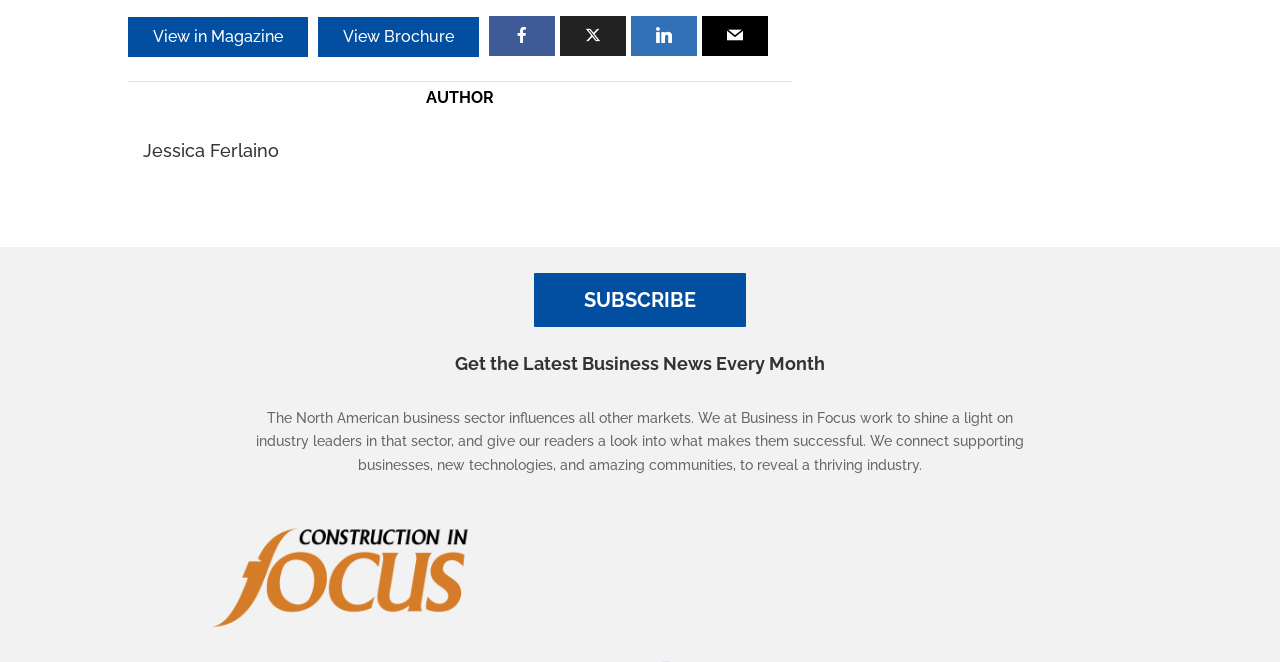Determine the bounding box coordinates of the area to click in order to meet this instruction: "Subscribe".

[0.417, 0.412, 0.583, 0.493]